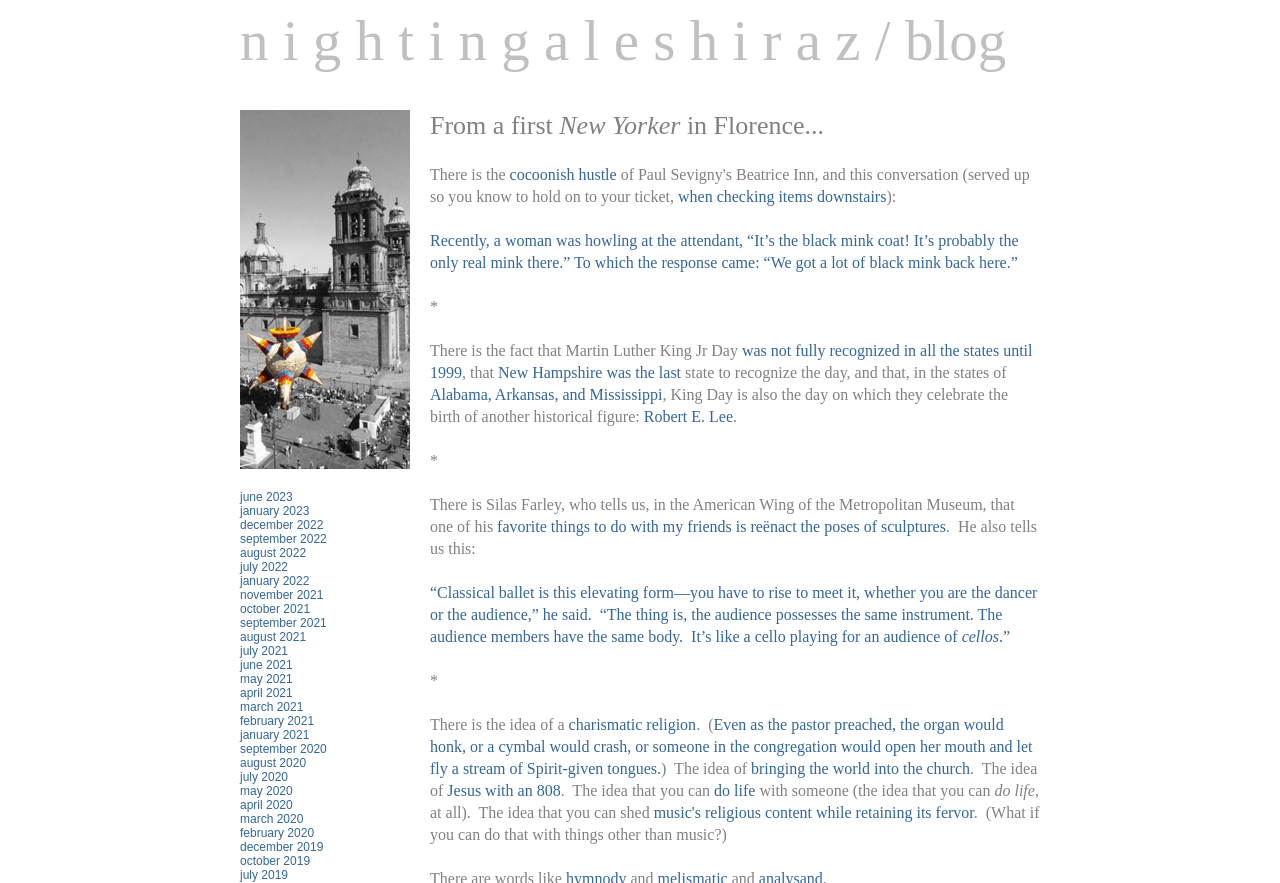Respond to the following query with just one word or a short phrase: 
What is the format of the posts on the webpage?

text with links